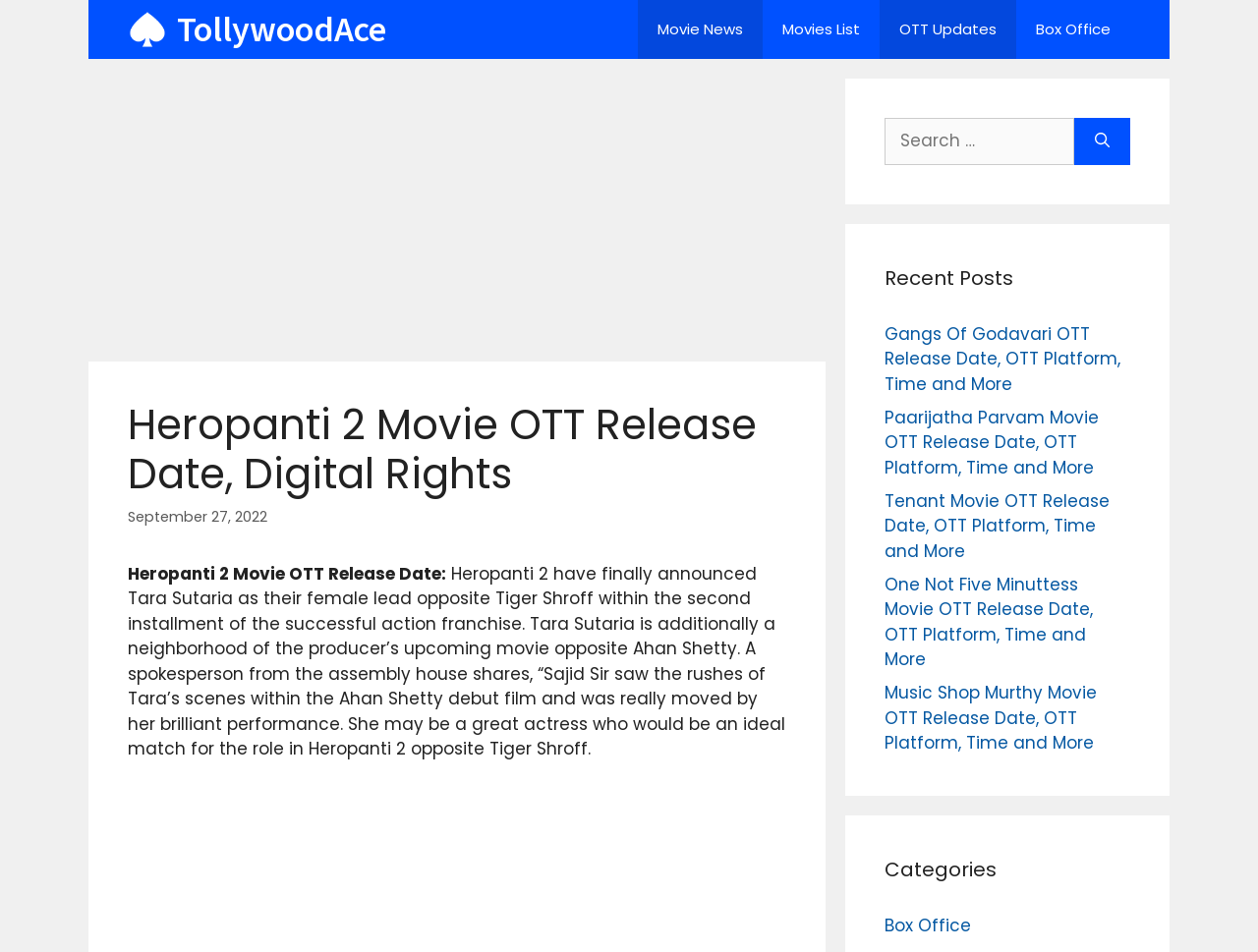Identify the bounding box coordinates of the element to click to follow this instruction: 'Click the Mailman logo'. Ensure the coordinates are four float values between 0 and 1, provided as [left, top, right, bottom].

None